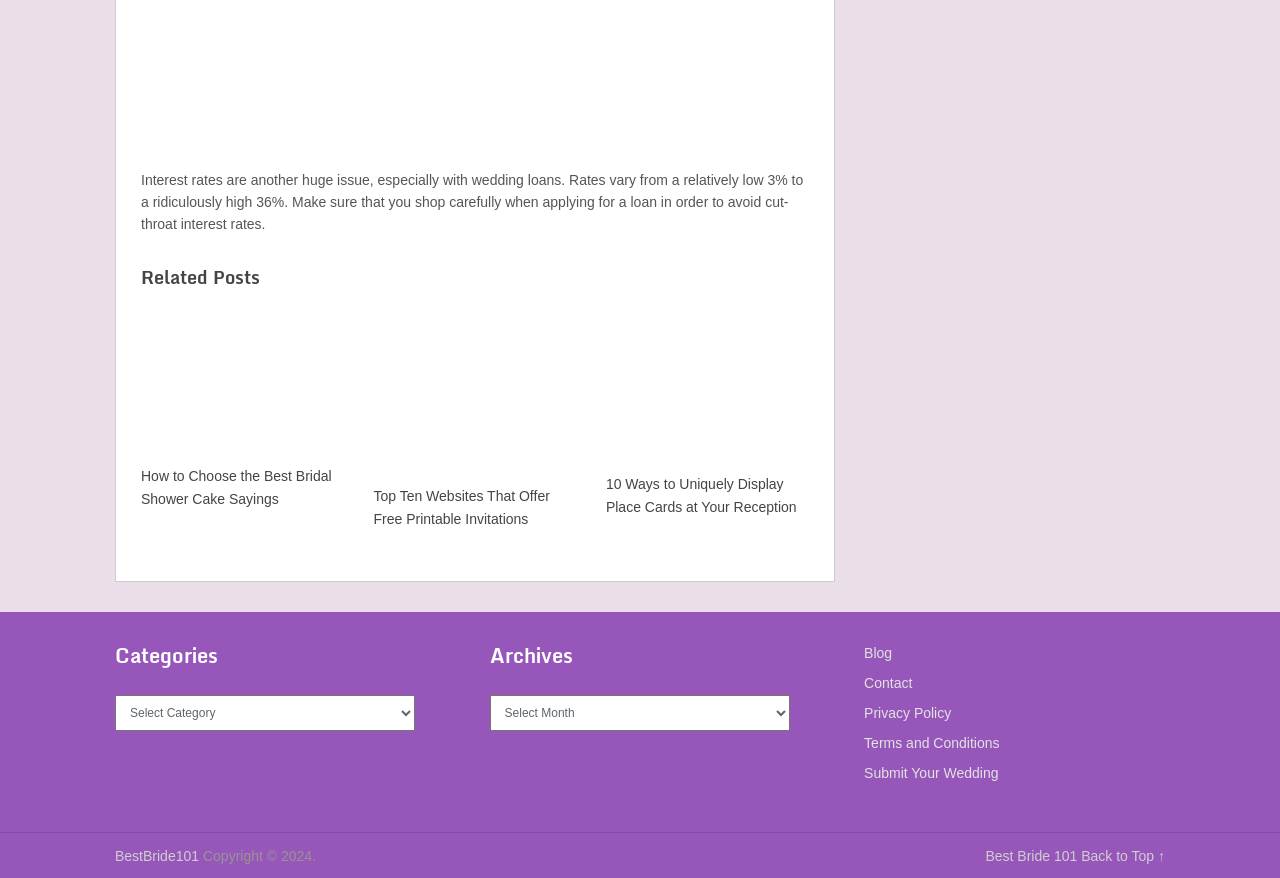By analyzing the image, answer the following question with a detailed response: What are the two categories listed in the footer?

The two categories listed in the footer can be determined by examining the heading elements with IDs 67 and 69, which contain the text 'Categories' and 'Archives', respectively.